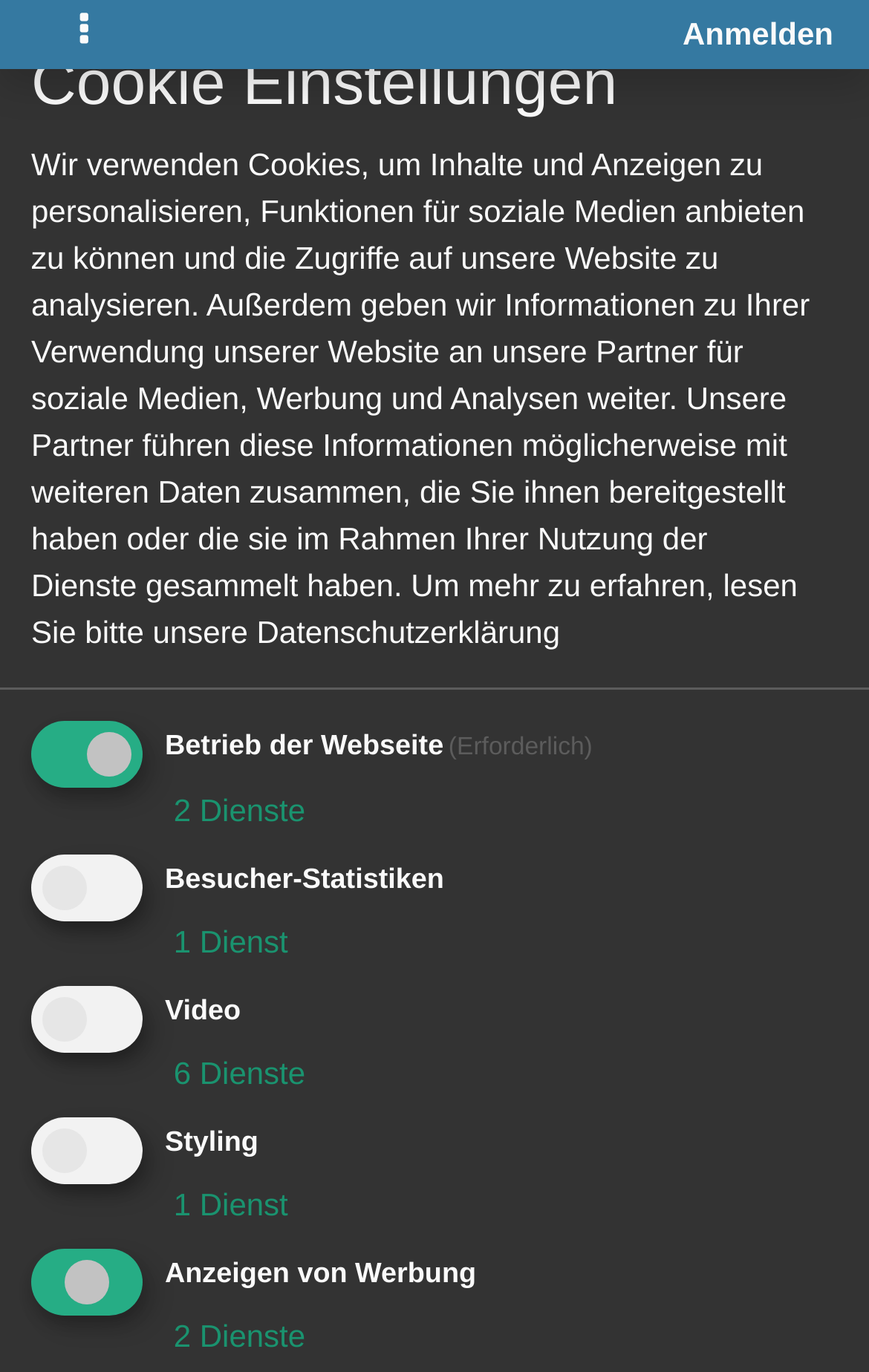What is the username of the user who made the post?
From the image, provide a succinct answer in one word or a short phrase.

Bellroll33